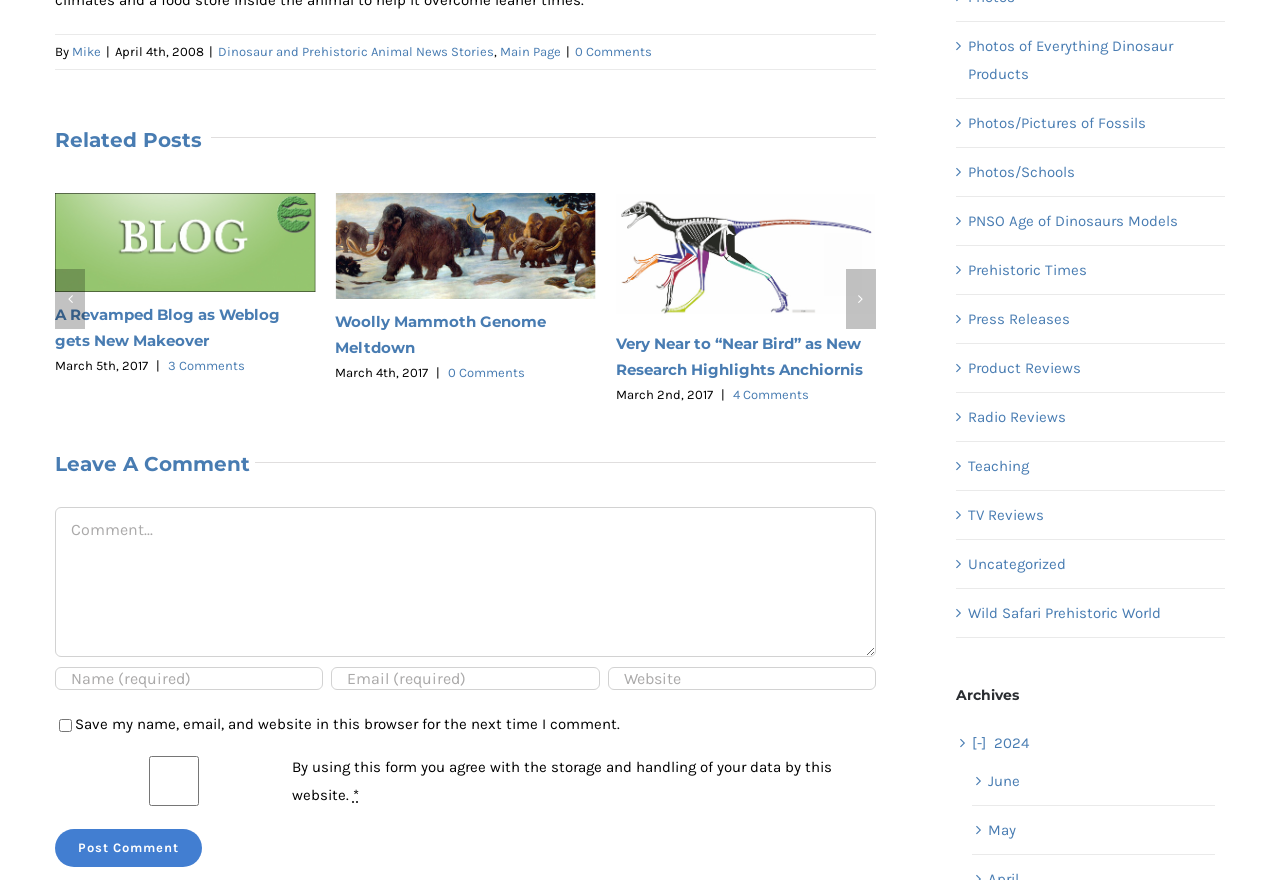Determine the bounding box coordinates for the area that should be clicked to carry out the following instruction: "Click on the 'Photos of Everything Dinosaur Products' link".

[0.756, 0.036, 0.949, 0.1]